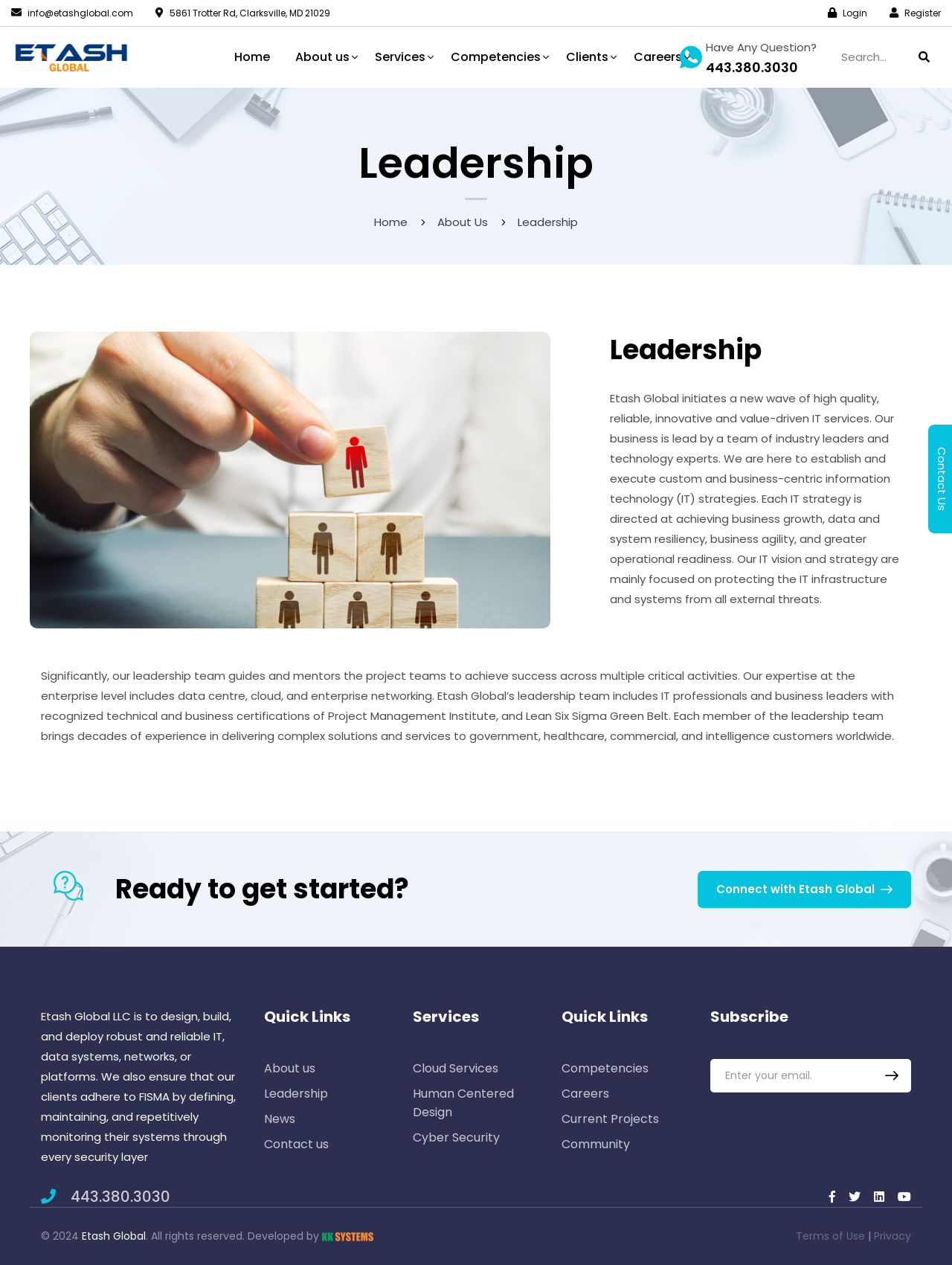What is the purpose of the 'Quick Links' section?
Please provide a single word or phrase as the answer based on the screenshot.

To provide quick access to important pages